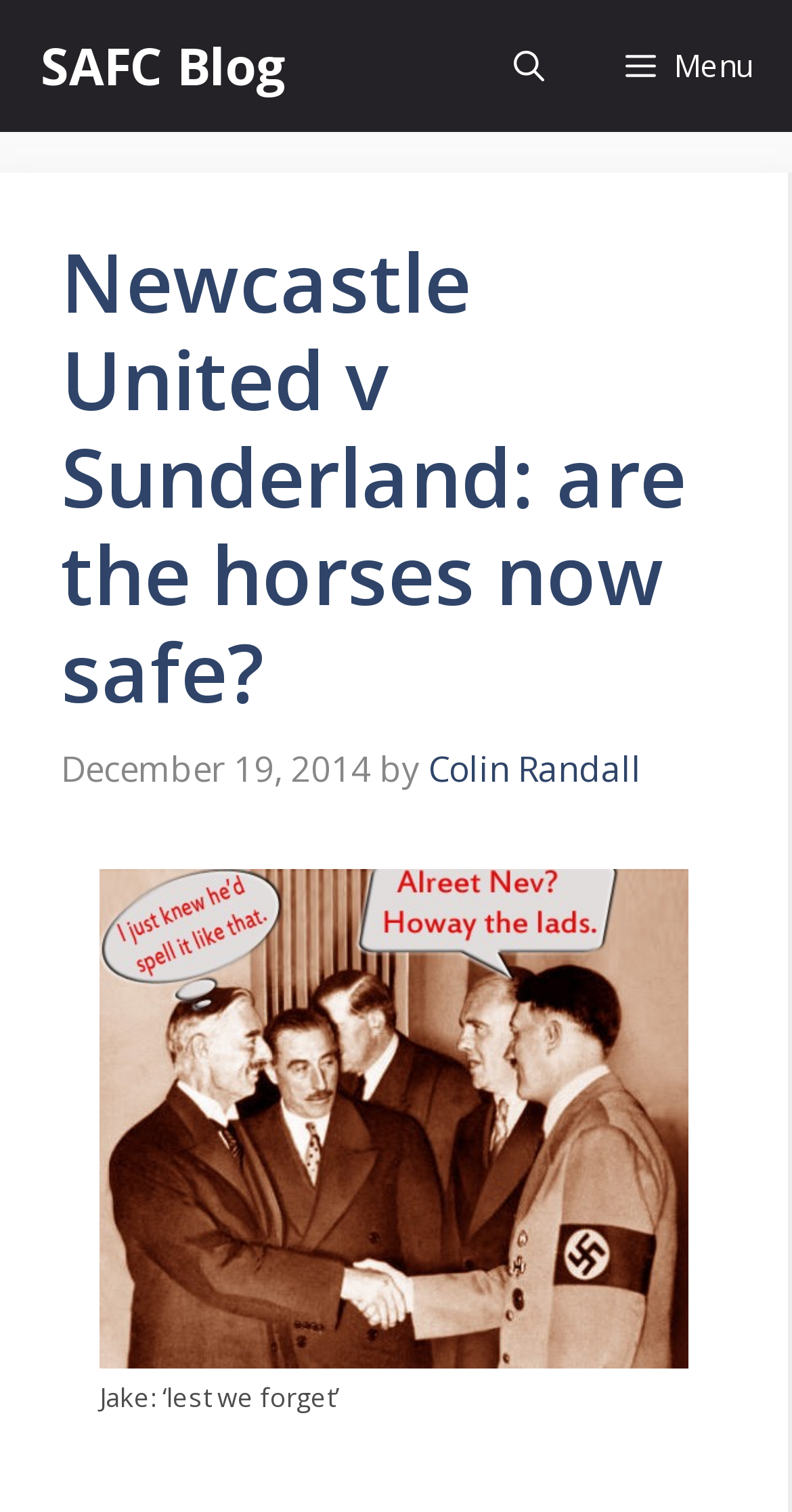Provide a thorough description of the webpage's content and layout.

The webpage appears to be a blog post titled "Newcastle United v Sunderland: are the horses now safe?" on the SAFC Blog website. At the top of the page, there is a primary navigation menu with a "Menu" button on the right side, accompanied by a link to the SAFC Blog homepage and a search bar. 

Below the navigation menu, the main content area is divided into two sections. On the left side, there is a heading with the title of the blog post, followed by the publication date "December 19, 2014" and the author's name, "Colin Randall", which is a clickable link.

On the right side of the main content area, there is a figure with an image and a caption. The image is linked to a page titled "Jake: 'lest we forget'", and the caption below the image reads "Jake: ‘lest we forget’".